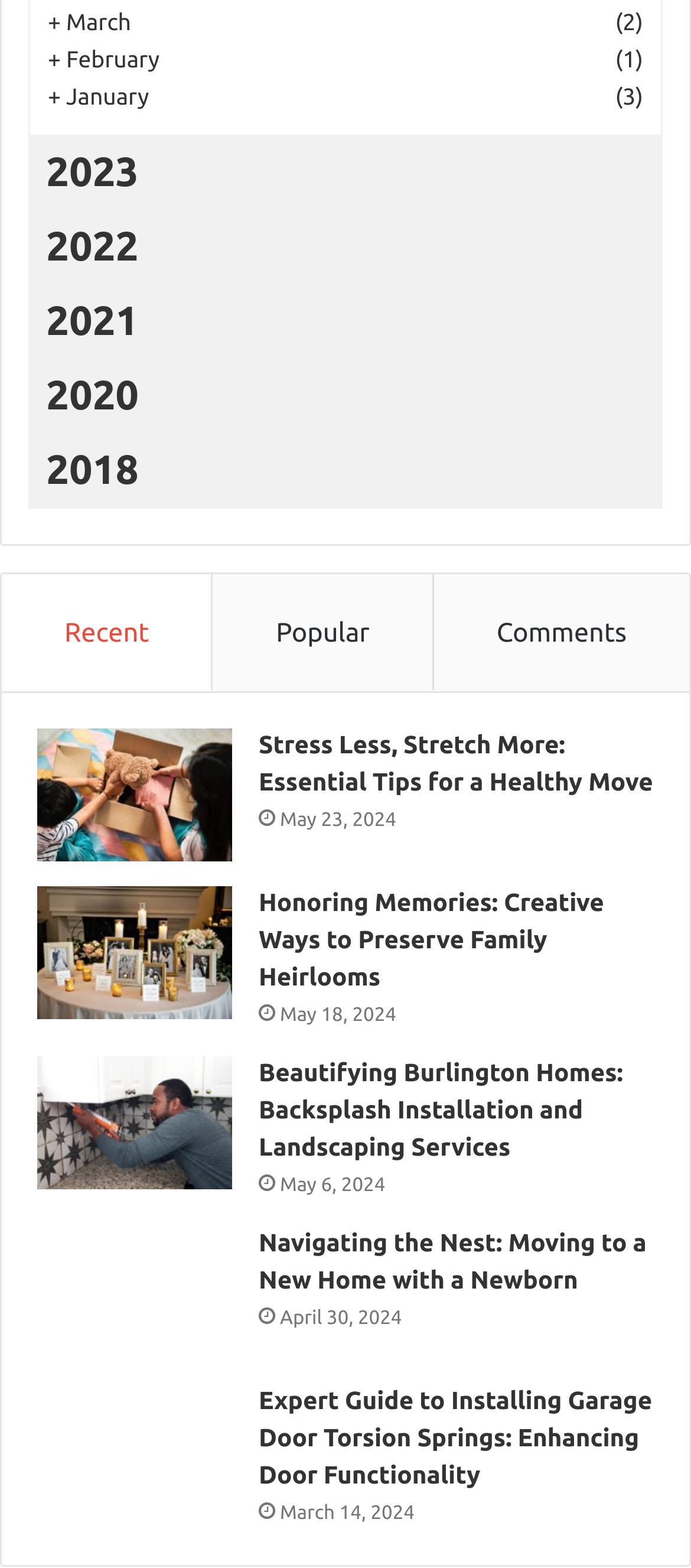Respond to the following question using a concise word or phrase: 
What is the most recent year listed?

2023